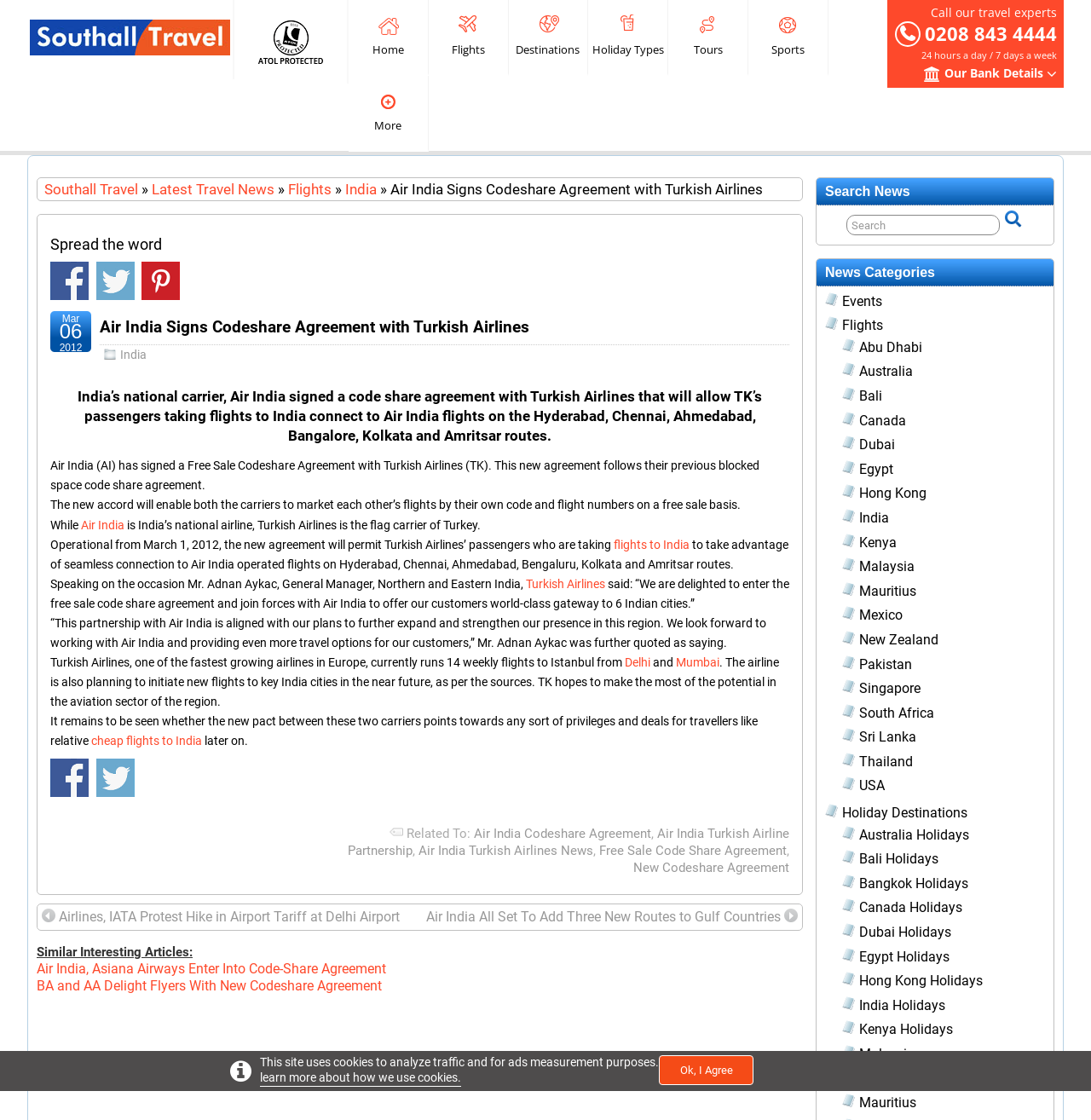Locate the coordinates of the bounding box for the clickable region that fulfills this instruction: "Click on 'Home'".

[0.319, 0.0, 0.392, 0.065]